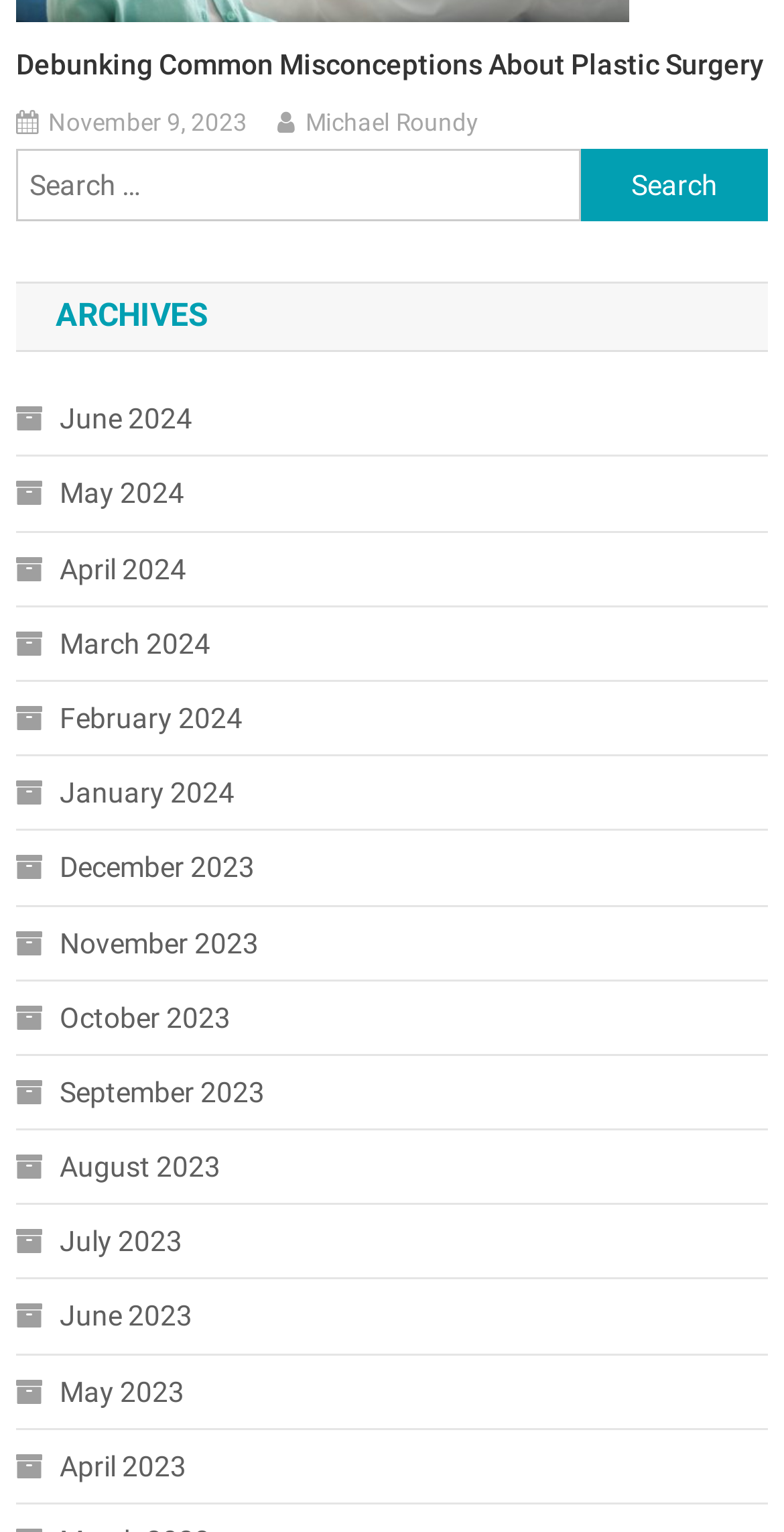Provide the bounding box coordinates of the HTML element this sentence describes: "February 2024". The bounding box coordinates consist of four float numbers between 0 and 1, i.e., [left, top, right, bottom].

[0.02, 0.452, 0.31, 0.486]